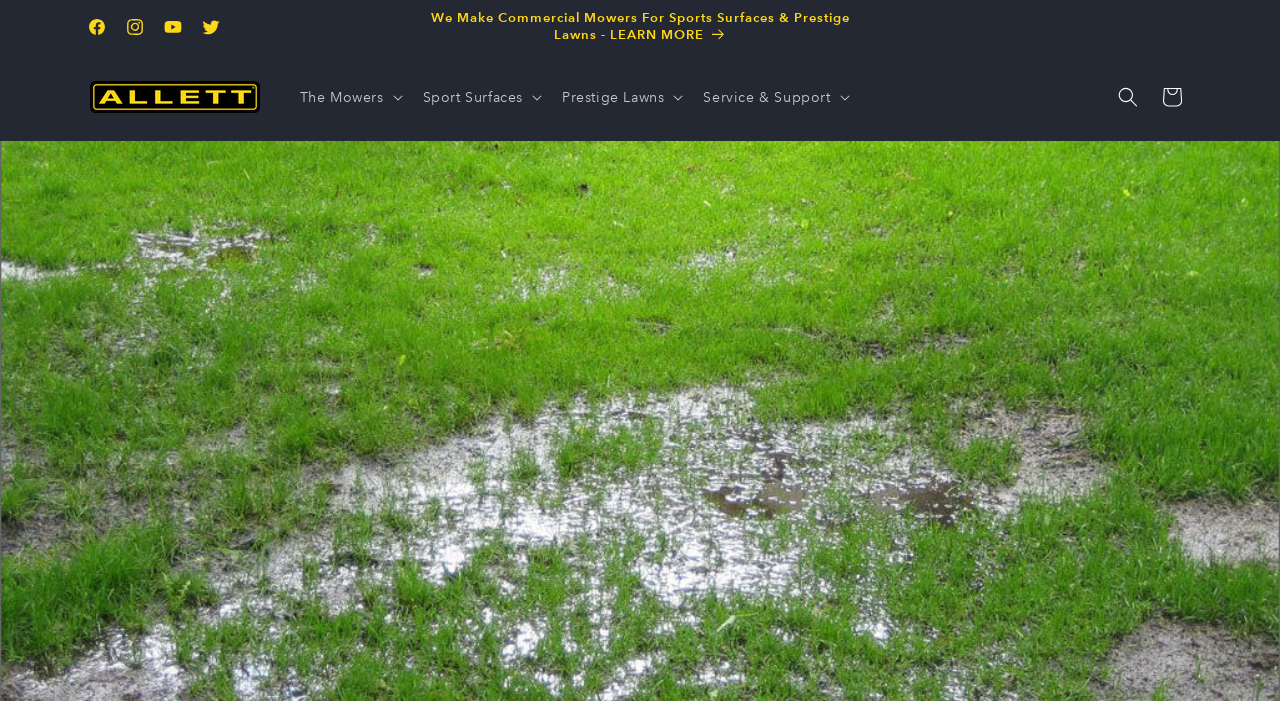Construct a thorough caption encompassing all aspects of the webpage.

This webpage is about Allett, a company that makes commercial mowers for sports surfaces and prestige lawns. At the top left corner, there are four social media links: Facebook, Instagram, YouTube, and Twitter. Below these links, there is an announcement region with a link to learn more about the company's products.

To the right of the announcement region, the Allett Pro logo is displayed, accompanied by a link to the company's main page. Below the logo, there is a horizontal menu with four buttons: The Mowers, Sport Surfaces, Prestige Lawns, and Service & Support. Each button has a dropdown menu.

At the top right corner, there are two buttons: Search and Cart. The Search button has a popup dialog, and the Cart button also has a popup dialog with an image of a waterlogged lawn, which is likely related to the webpage's main content.

The main content of the webpage is not explicitly described in the accessibility tree, but based on the meta description, it appears to be about dealing with a waterlogged lawn, possibly providing tips or advice on how to handle this common problem during certain times of the year.